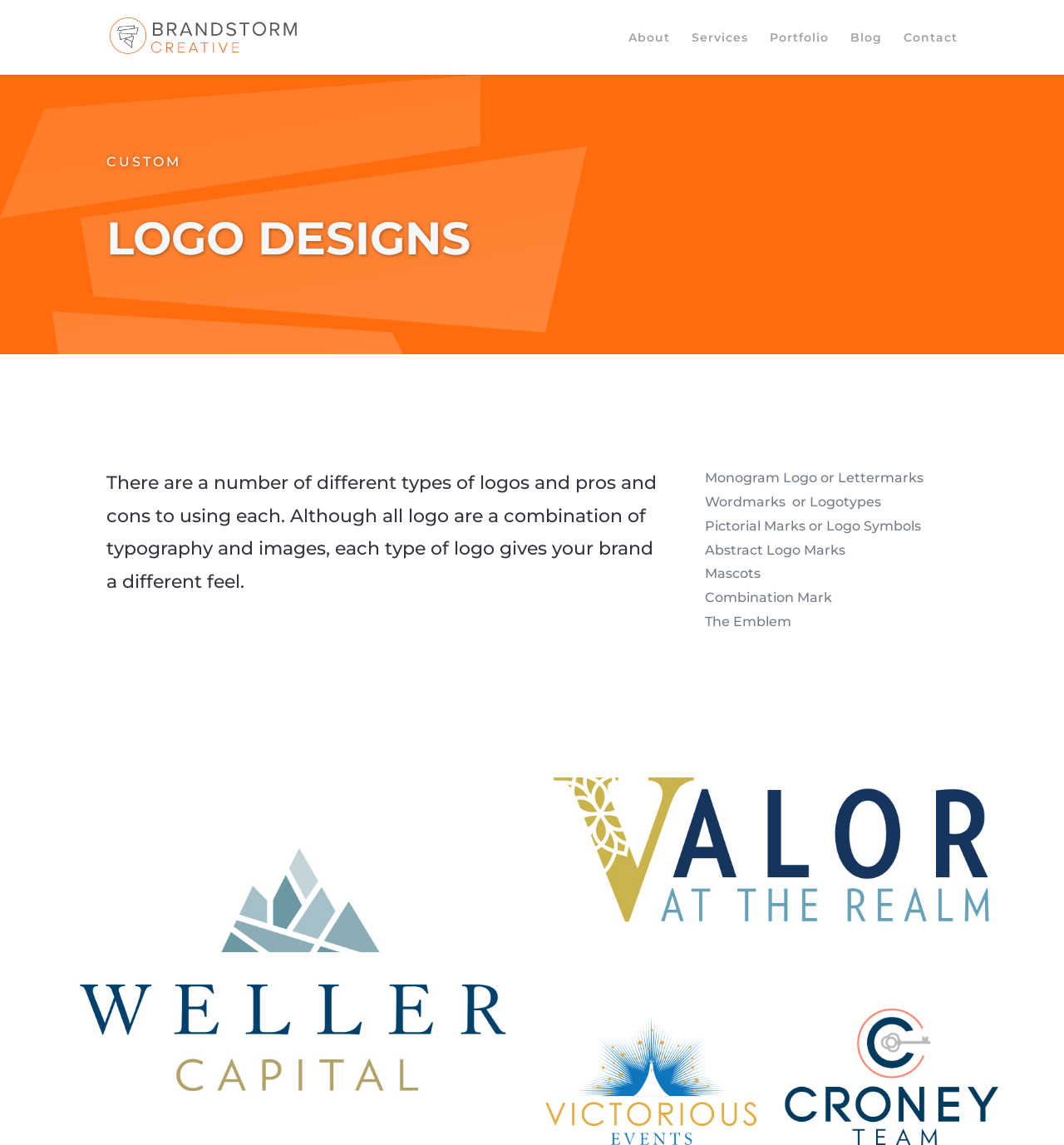Identify the bounding box of the UI component described as: "alt="Brandstorm Creative"".

[0.103, 0.025, 0.289, 0.038]